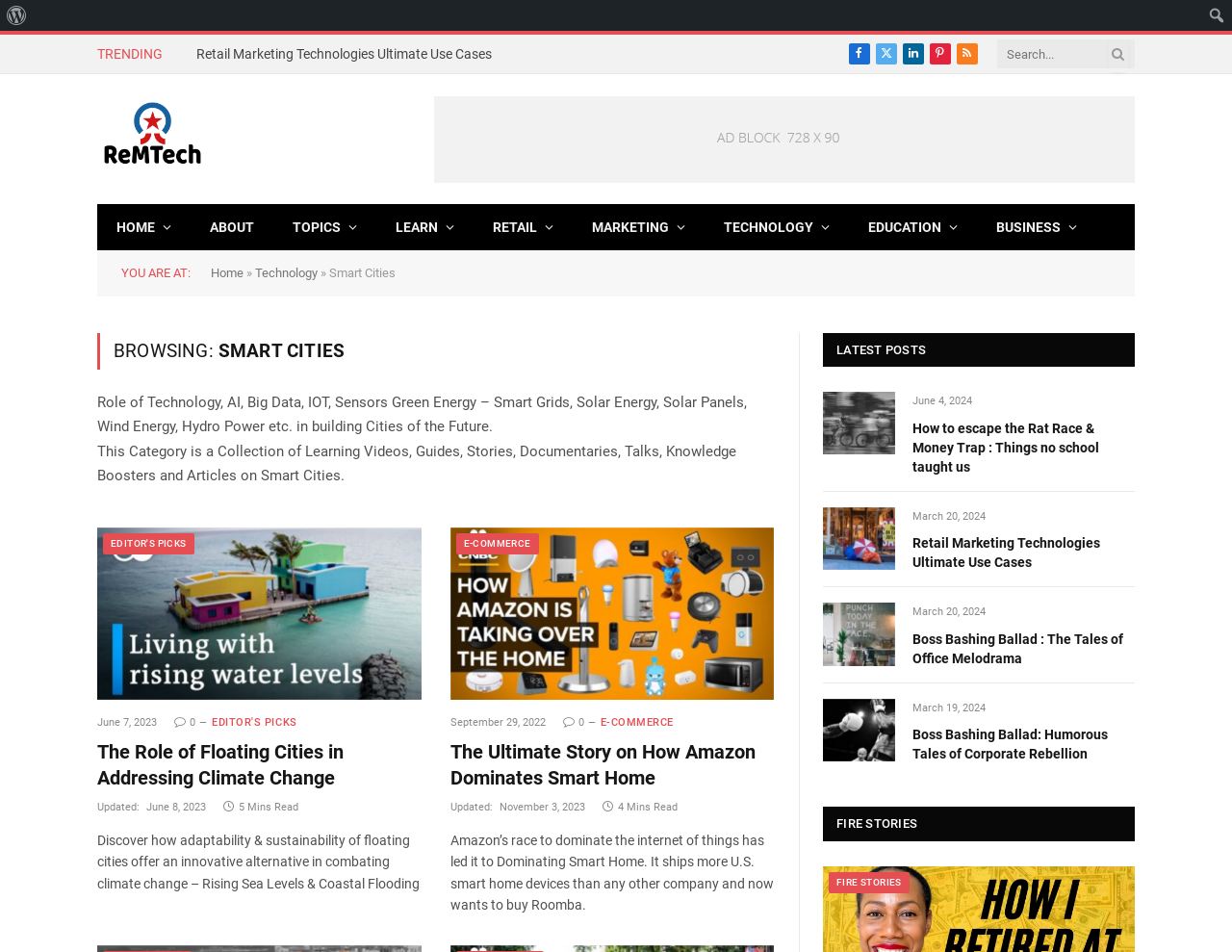Identify the bounding box coordinates necessary to click and complete the given instruction: "Search for something".

[0.977, 0.004, 0.998, 0.028]